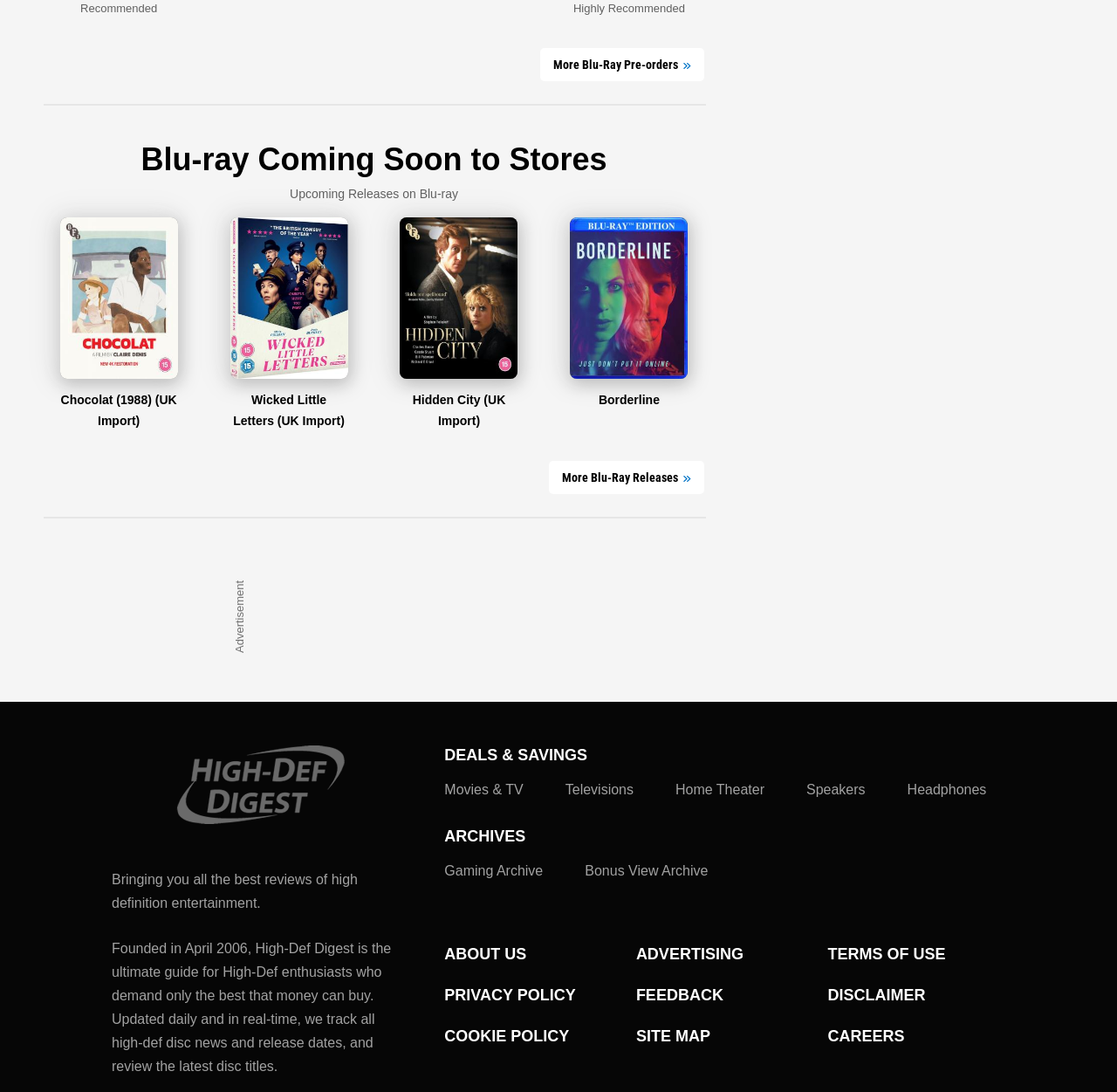Provide the bounding box coordinates of the HTML element described as: "Cookie Policy". The bounding box coordinates should be four float numbers between 0 and 1, i.e., [left, top, right, bottom].

[0.398, 0.93, 0.51, 0.968]